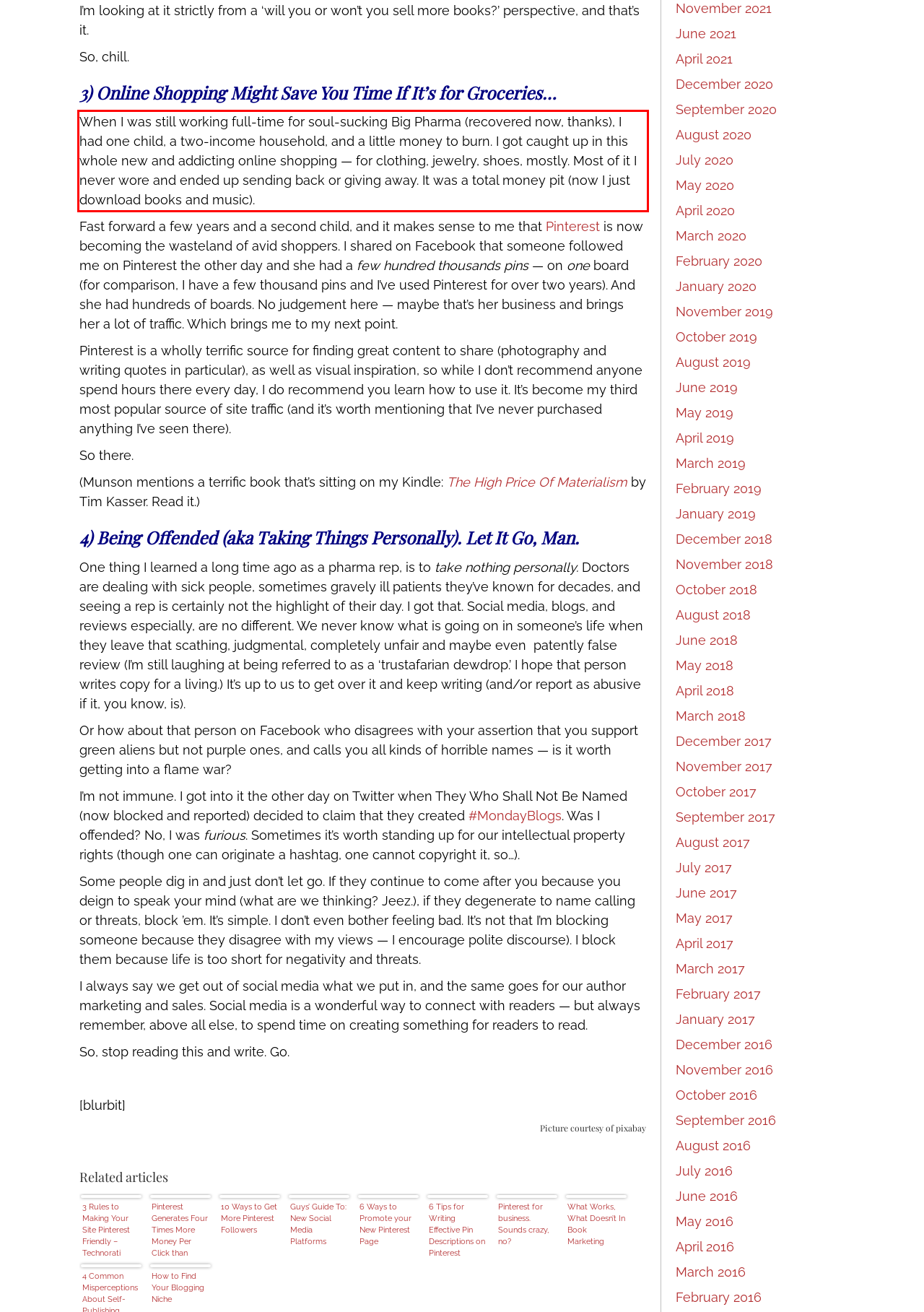You are provided with a screenshot of a webpage that includes a UI element enclosed in a red rectangle. Extract the text content inside this red rectangle.

When I was still working full-time for soul-sucking Big Pharma (recovered now, thanks), I had one child, a two-income household, and a little money to burn. I got caught up in this whole new and addicting online shopping — for clothing, jewelry, shoes, mostly. Most of it I never wore and ended up sending back or giving away. It was a total money pit (now I just download books and music).